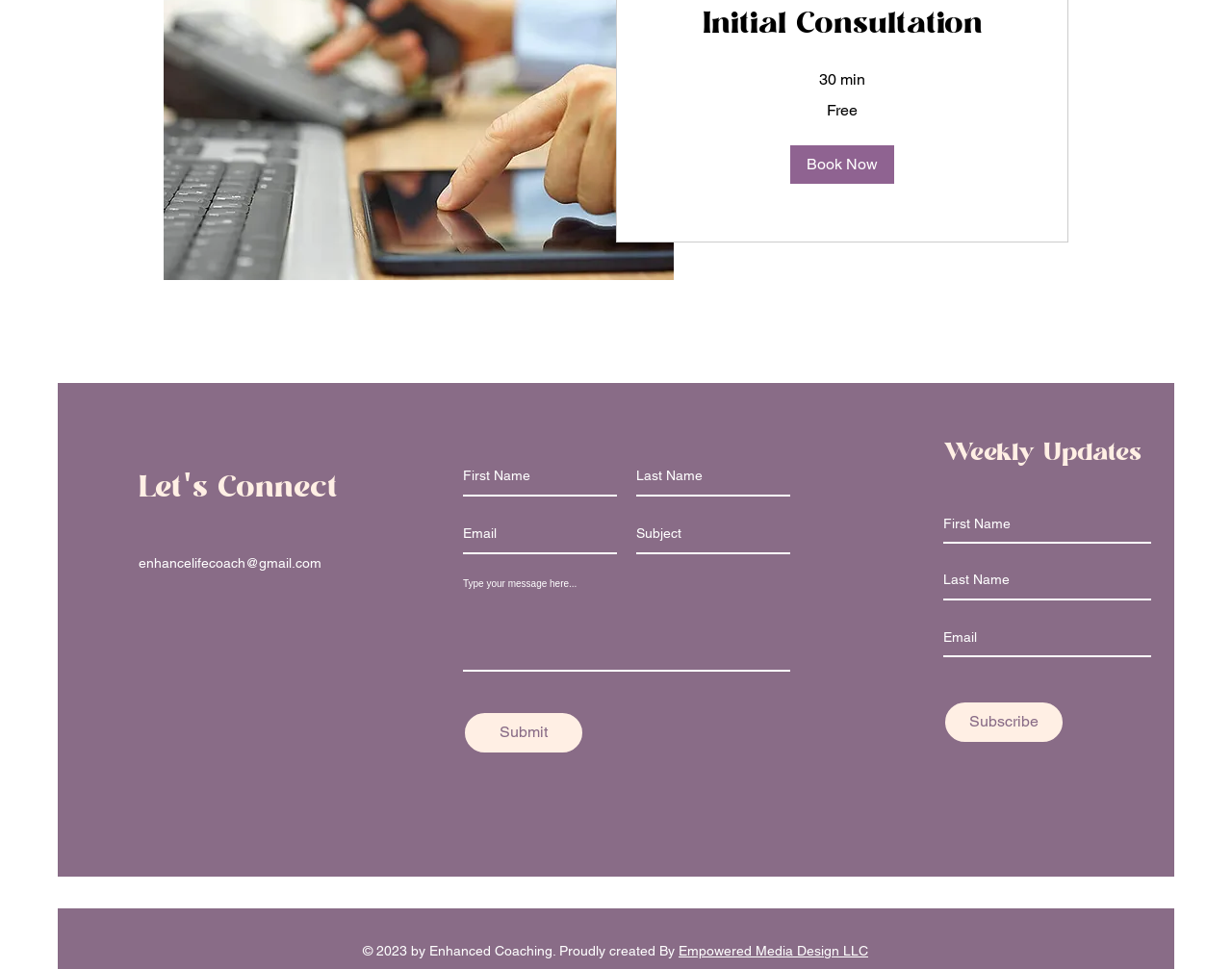Determine the bounding box coordinates for the UI element matching this description: "aria-label="Subject" name="subject" placeholder="Subject"".

[0.516, 0.532, 0.641, 0.572]